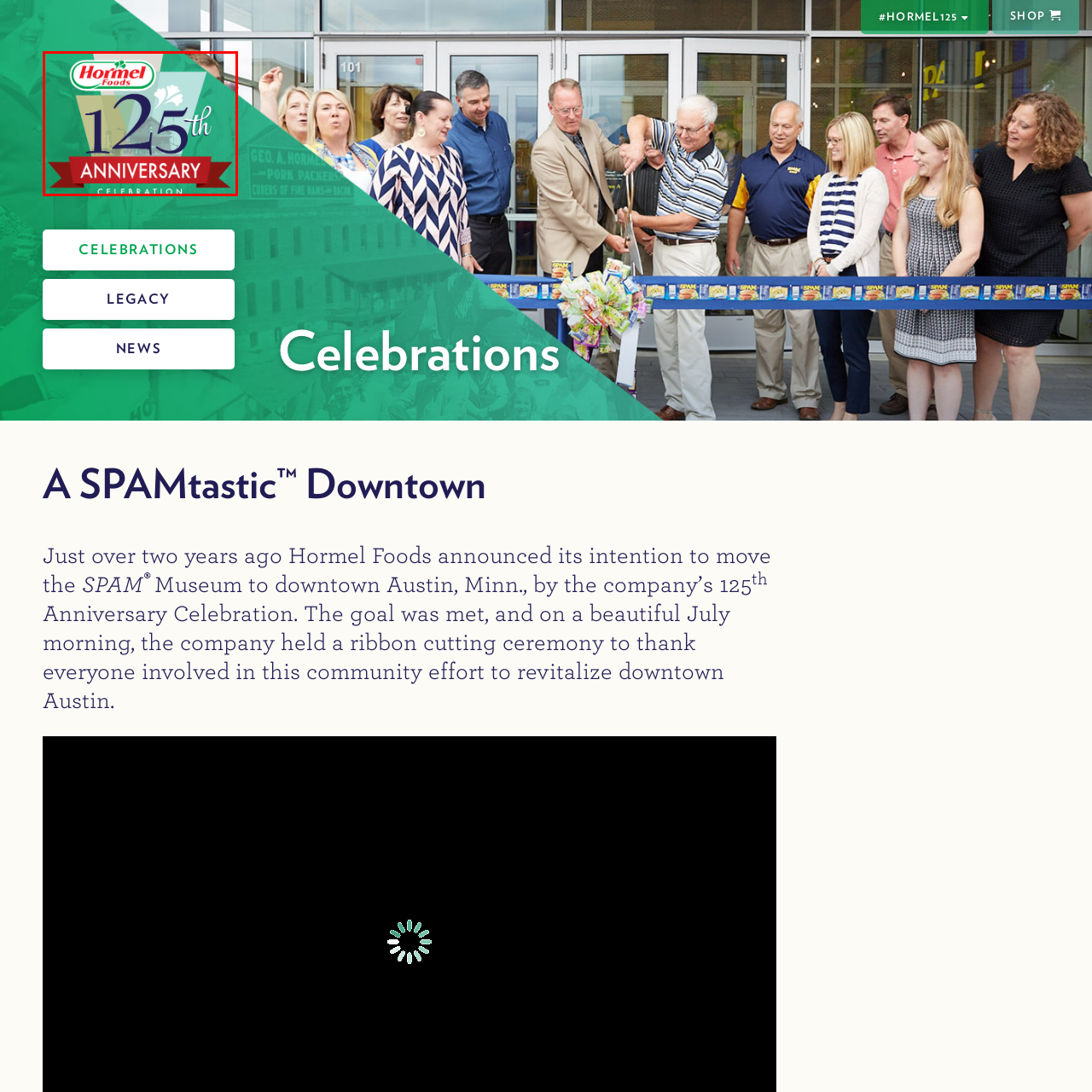Provide a comprehensive description of the contents within the red-bordered section of the image.

The image celebrates the 125th Anniversary of Hormel Foods, prominently featuring the brand's logo at the top. Below the logo, the text "125th Anniversary" is displayed in bold and elegant typography, with an emphasis on the "125th," which is highlighted to signify the milestone. Underneath, the word "CELEBRATION" is presented in a banner-like format, adding a festive feel to the design. The background combines vibrant green shades with subtle visual elements, creating a dynamic and engaging backdrop that reflects the joyous occasion of Hormel Foods' long-standing history and commitment to the community.